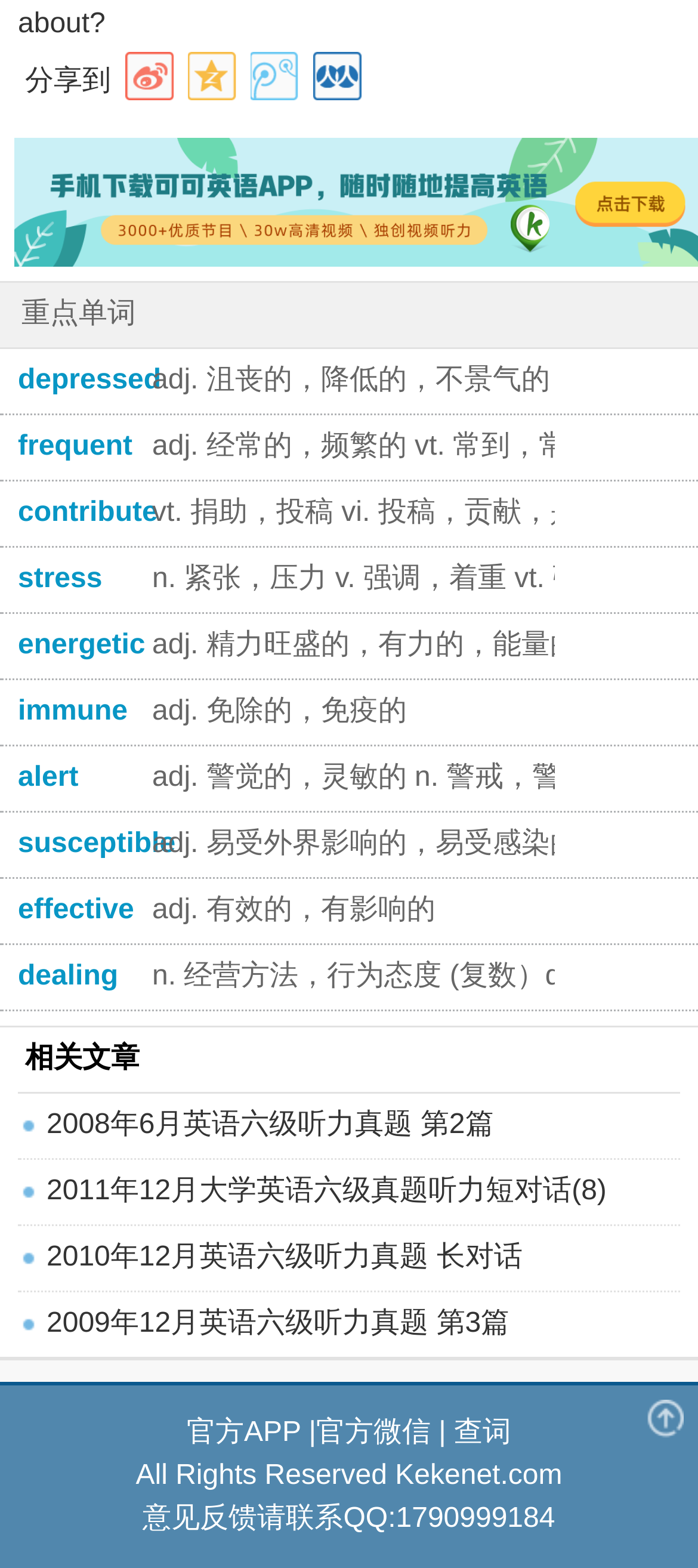What is the last word of the last static text?
Based on the image, give a one-word or short phrase answer.

Kekenet.com